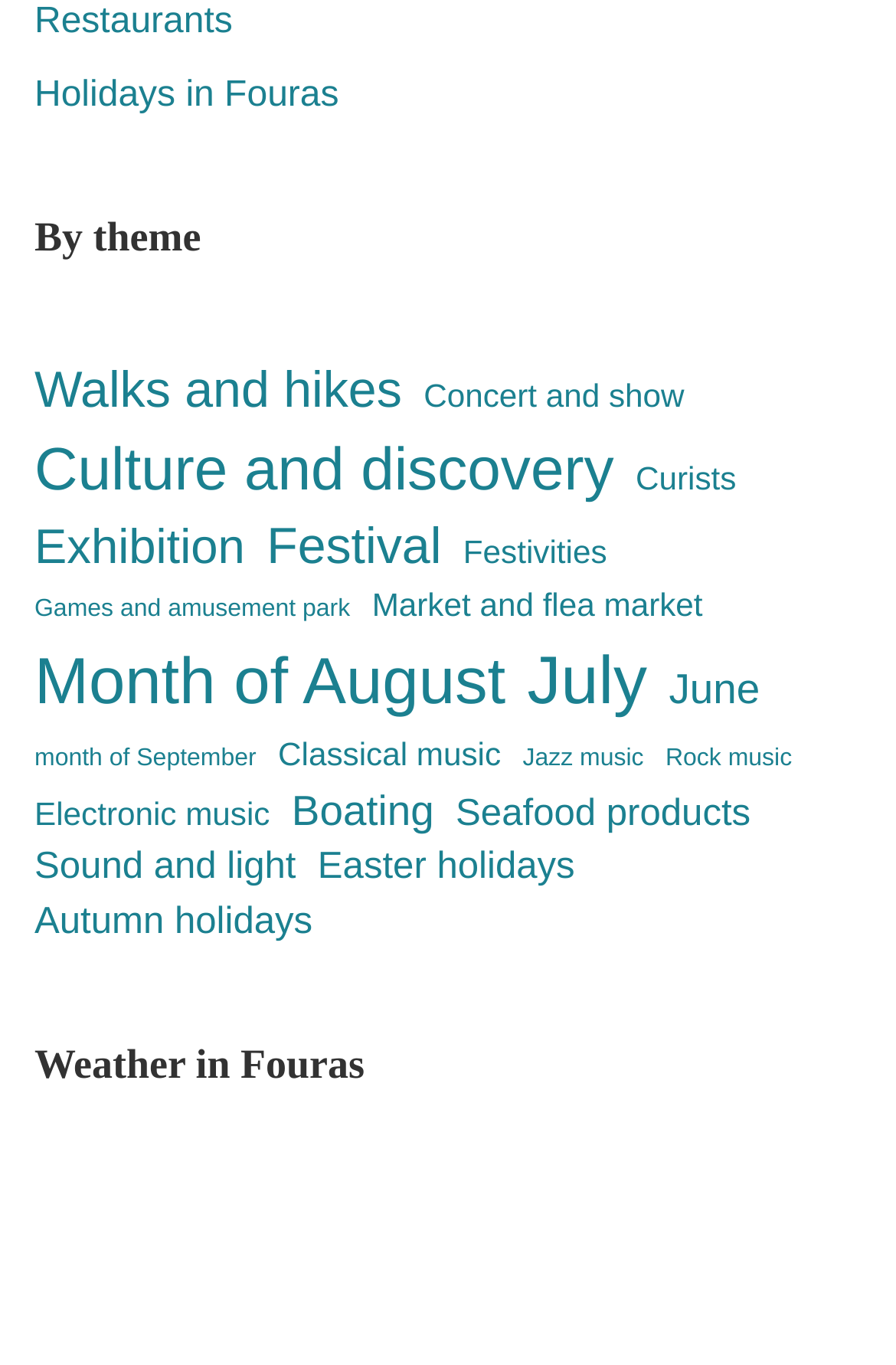How many items are there under 'Culture et découverte'?
Can you give a detailed and elaborate answer to the question?

I examined the link 'Culture et découverte' and found that it has 12 items, as indicated by the text '(12 items)' next to the link.